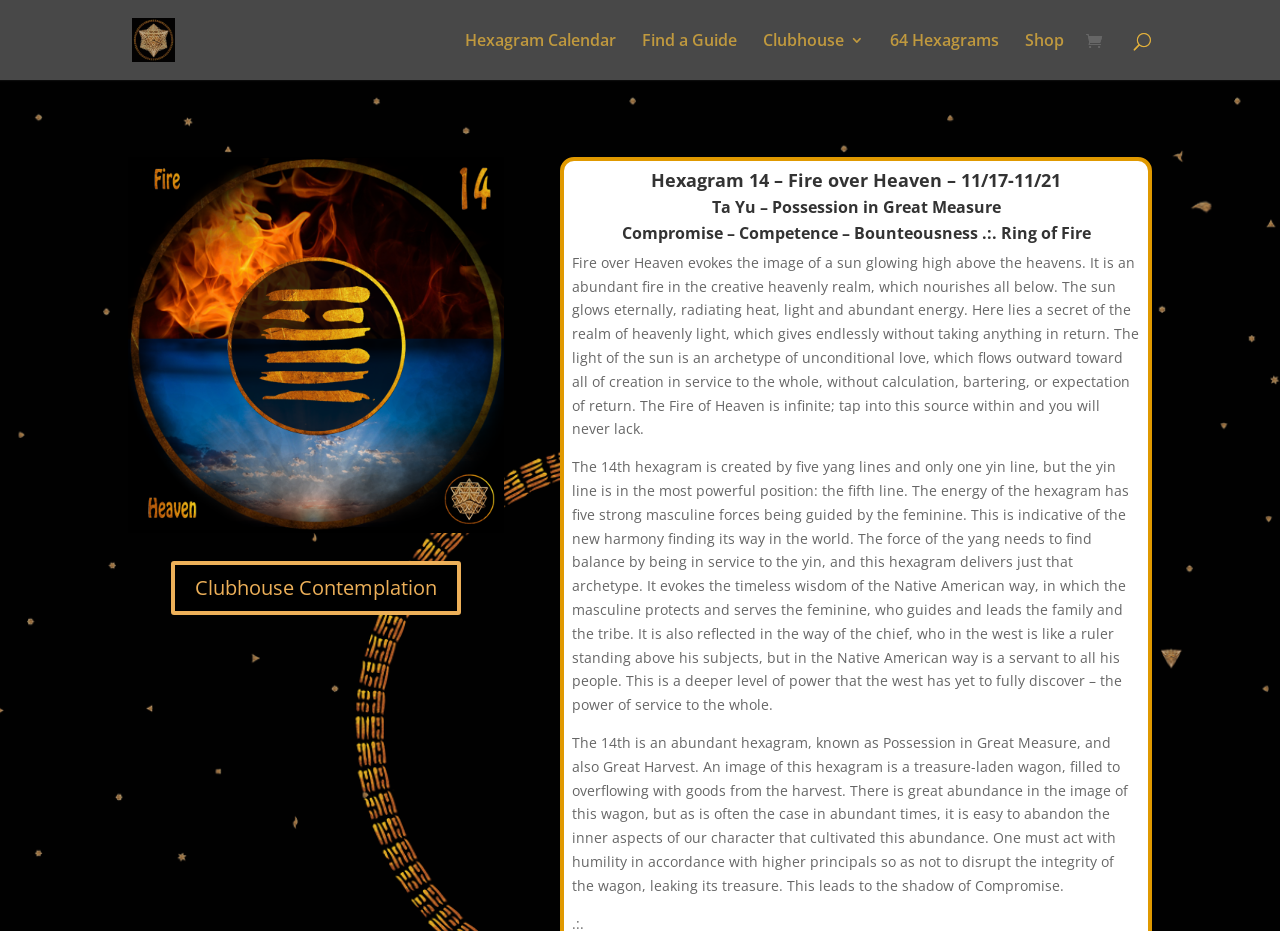Please determine the bounding box coordinates of the section I need to click to accomplish this instruction: "Search for something".

[0.1, 0.0, 0.9, 0.001]